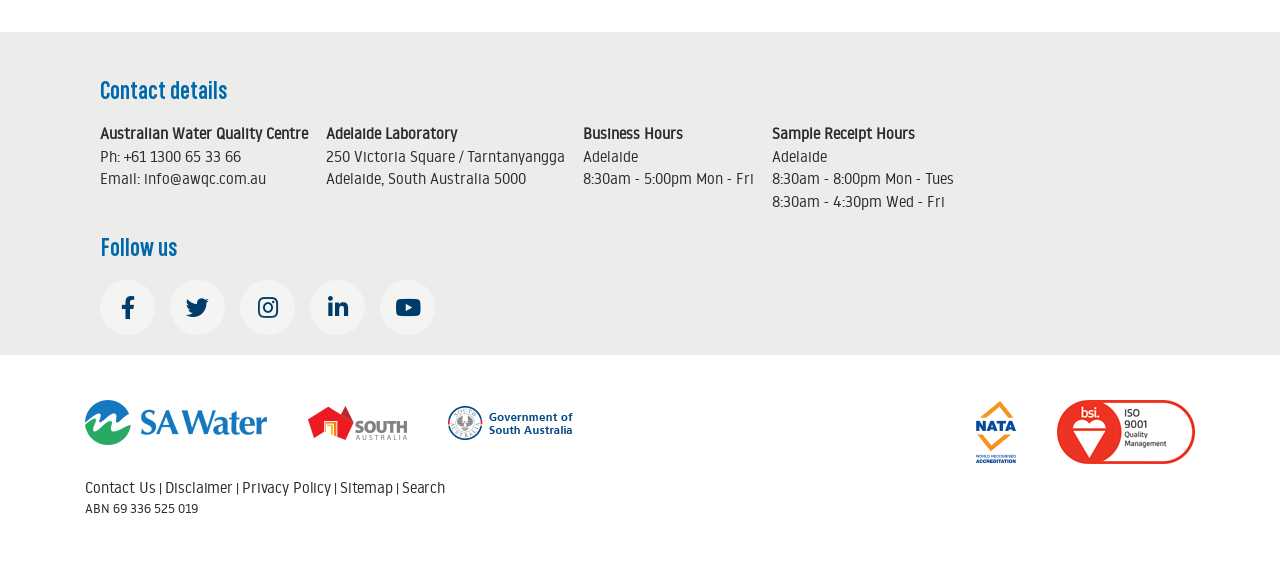Provide a single word or phrase answer to the question: 
What is the ABN of the Australian Water Quality Centre?

69 336 525 019